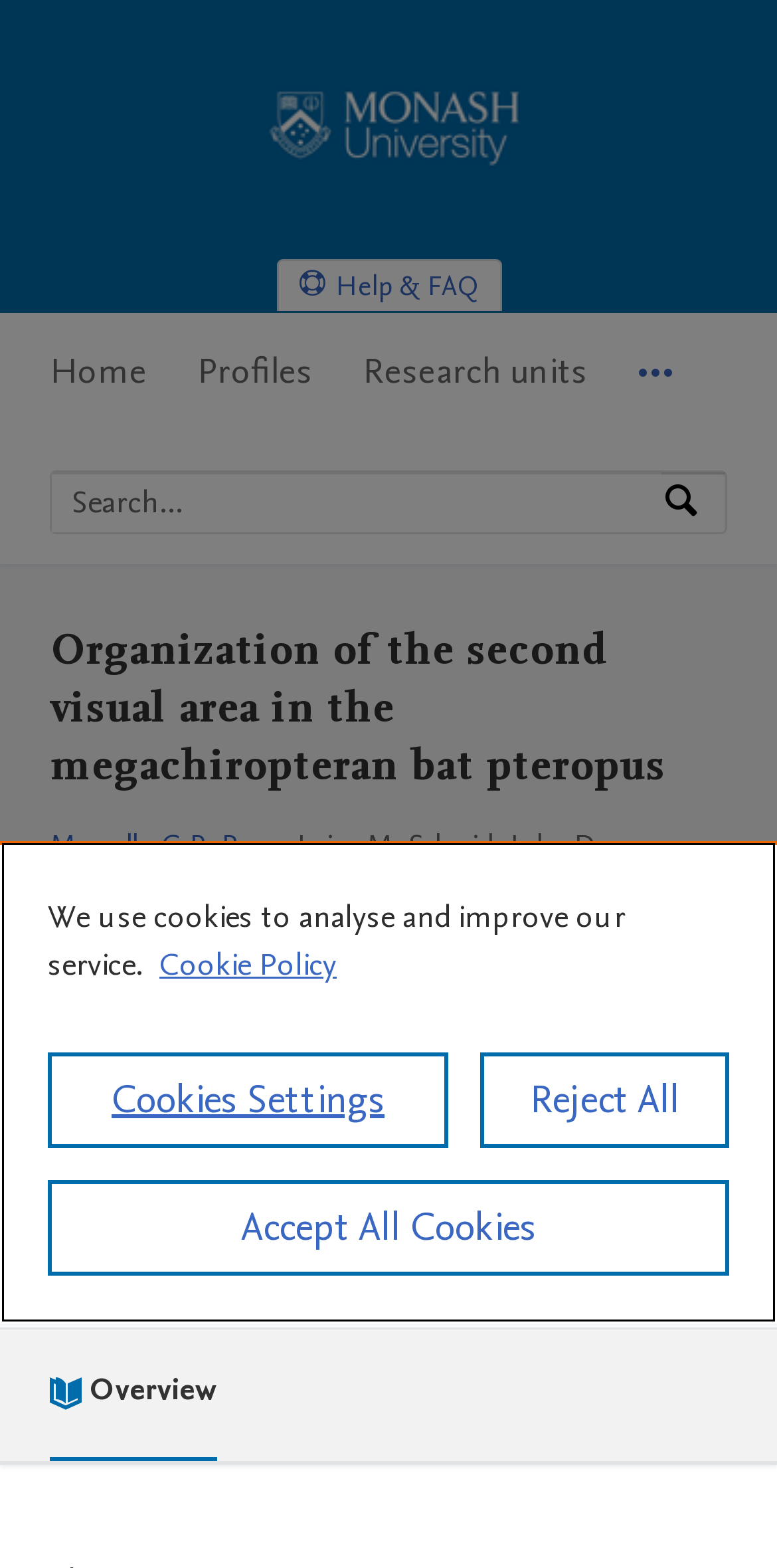What is the purpose of the textbox?
Look at the image and respond with a one-word or short-phrase answer.

Search by expertise, name or affiliation